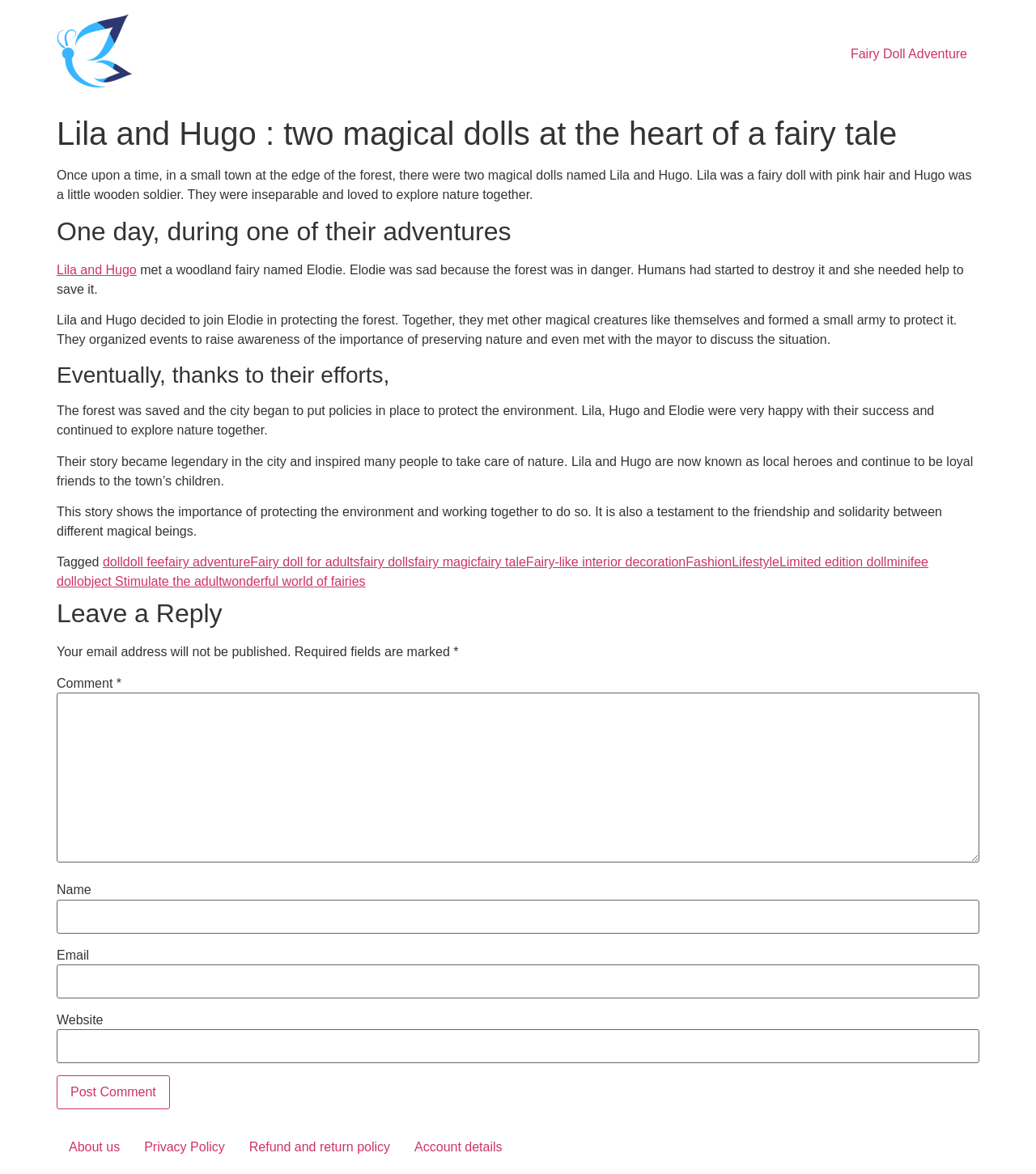Please identify the bounding box coordinates of the area that needs to be clicked to fulfill the following instruction: "Visit the about us page."

[0.055, 0.966, 0.127, 0.989]